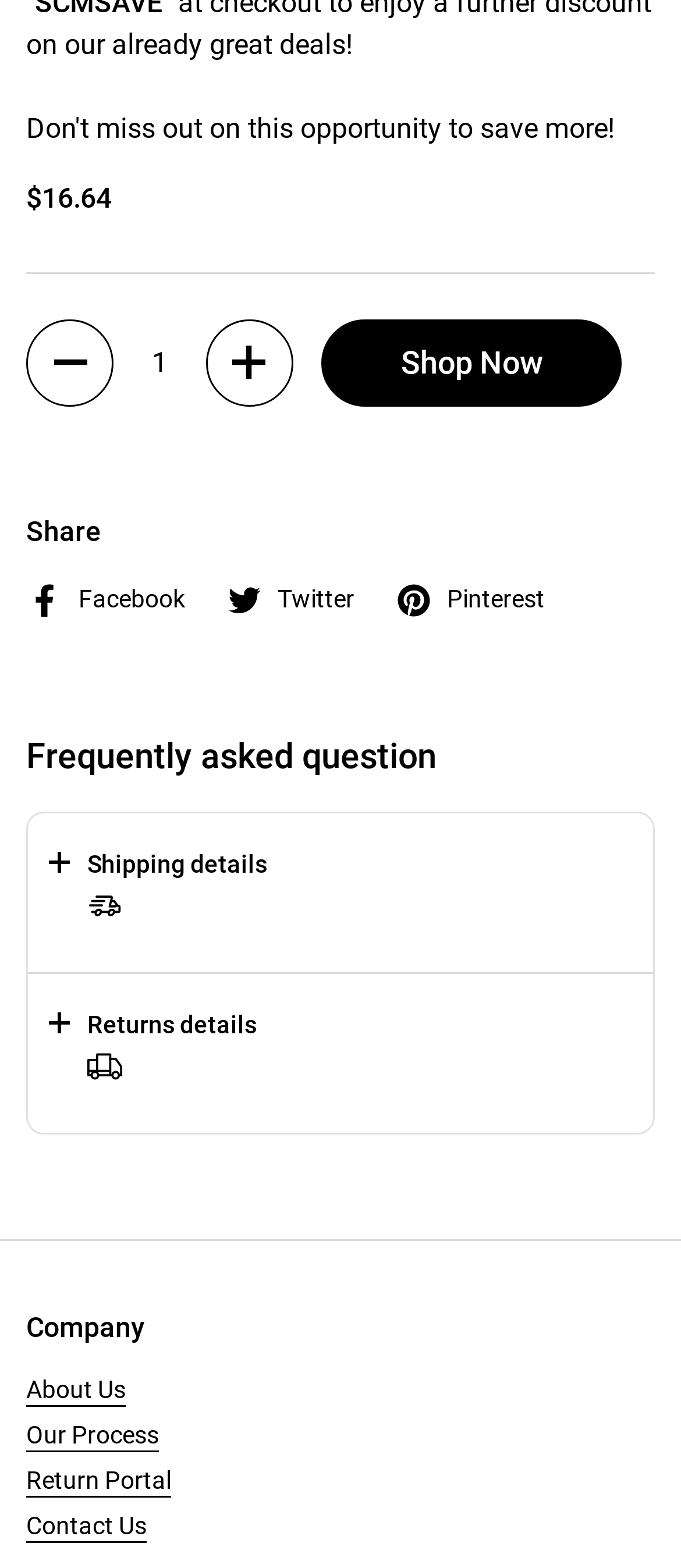What is the current product price?
Please provide a comprehensive answer based on the details in the screenshot.

The current product price is displayed as a static text element with the value '$16.64' at the top of the webpage.